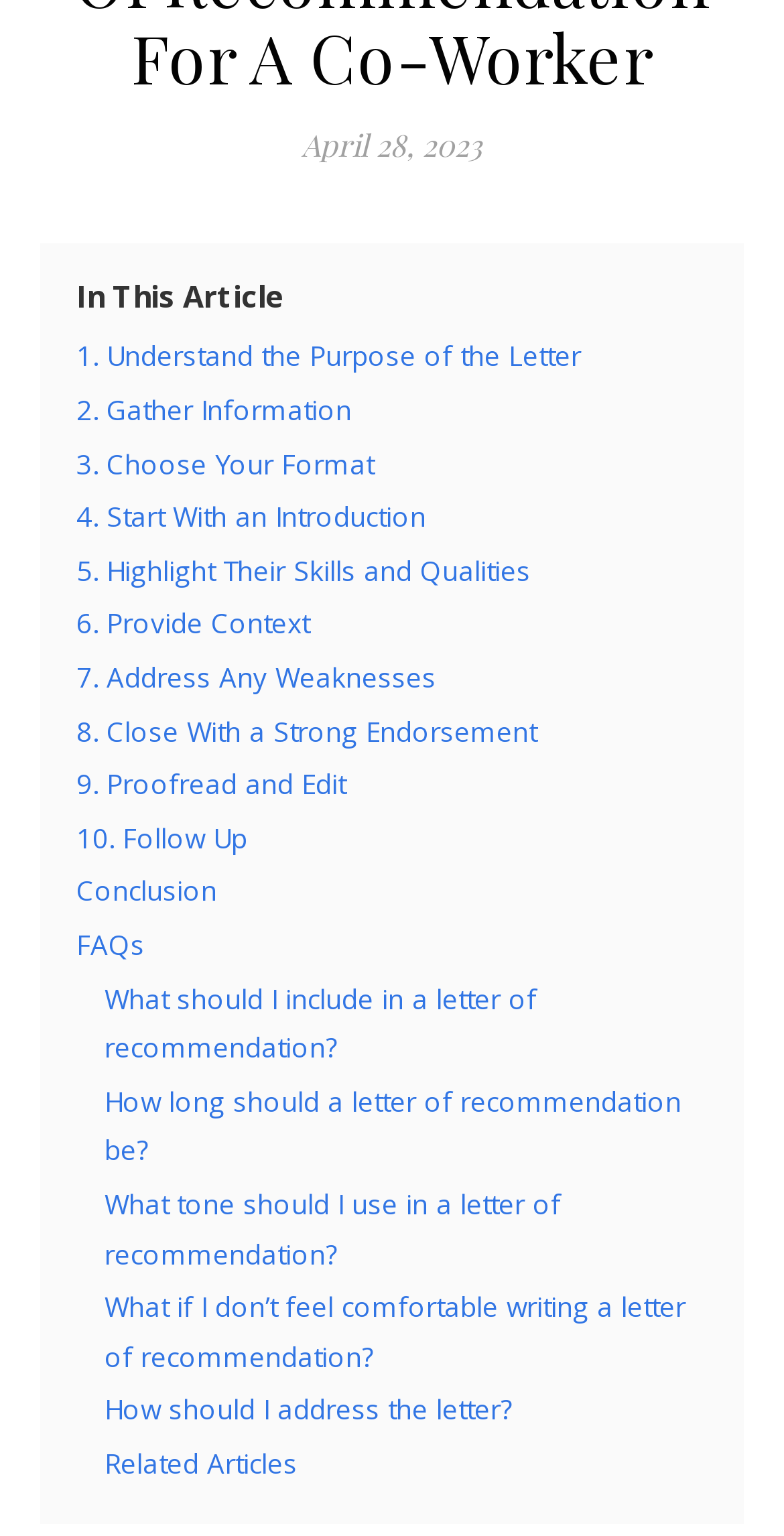Determine the bounding box coordinates (top-left x, top-left y, bottom-right x, bottom-right y) of the UI element described in the following text: Conclusion

[0.097, 0.569, 0.277, 0.592]